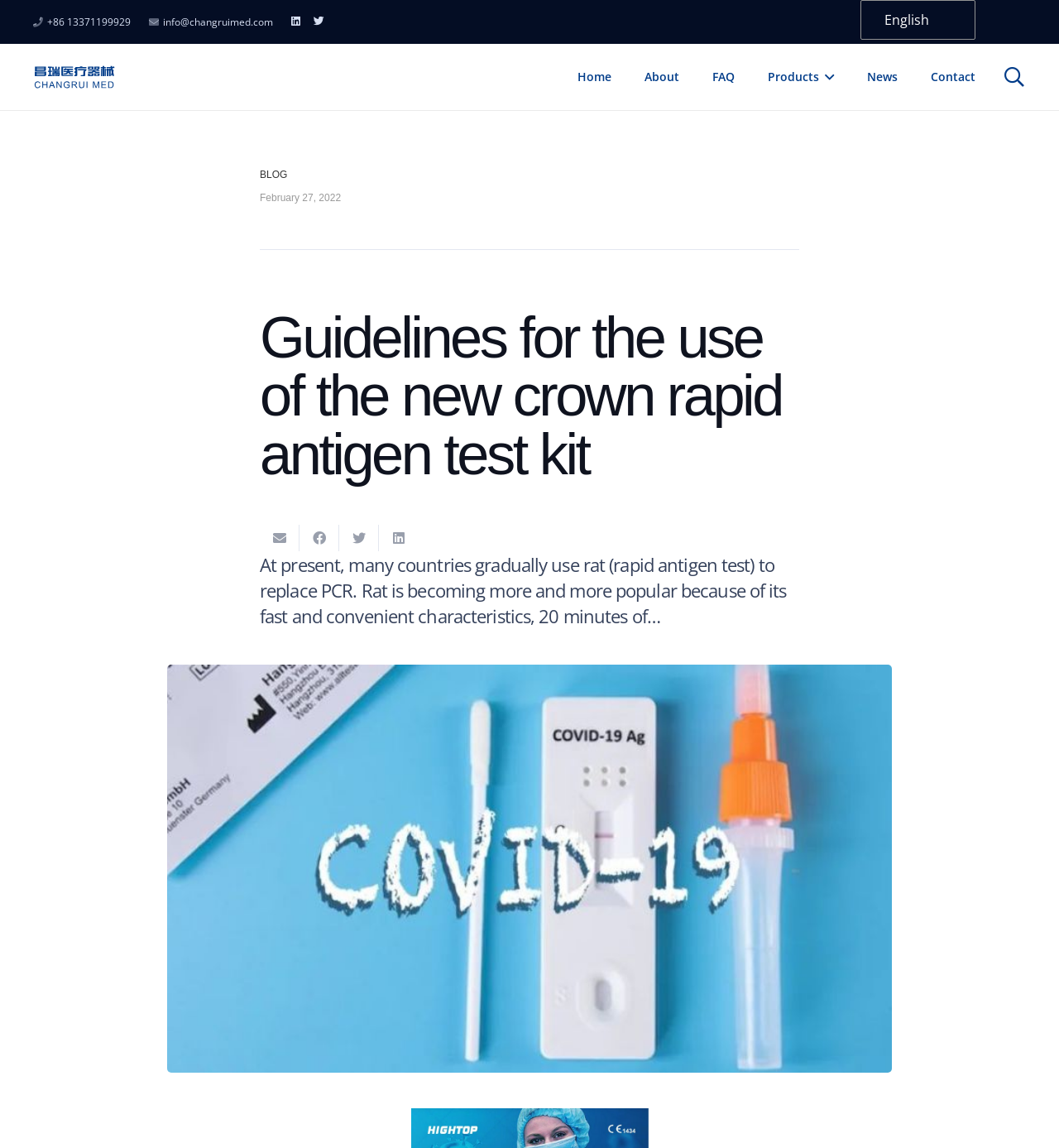Determine the bounding box coordinates of the UI element that matches the following description: "aria-label="Share this" title="Share this"". The coordinates should be four float numbers between 0 and 1 in the format [left, top, right, bottom].

[0.283, 0.457, 0.32, 0.48]